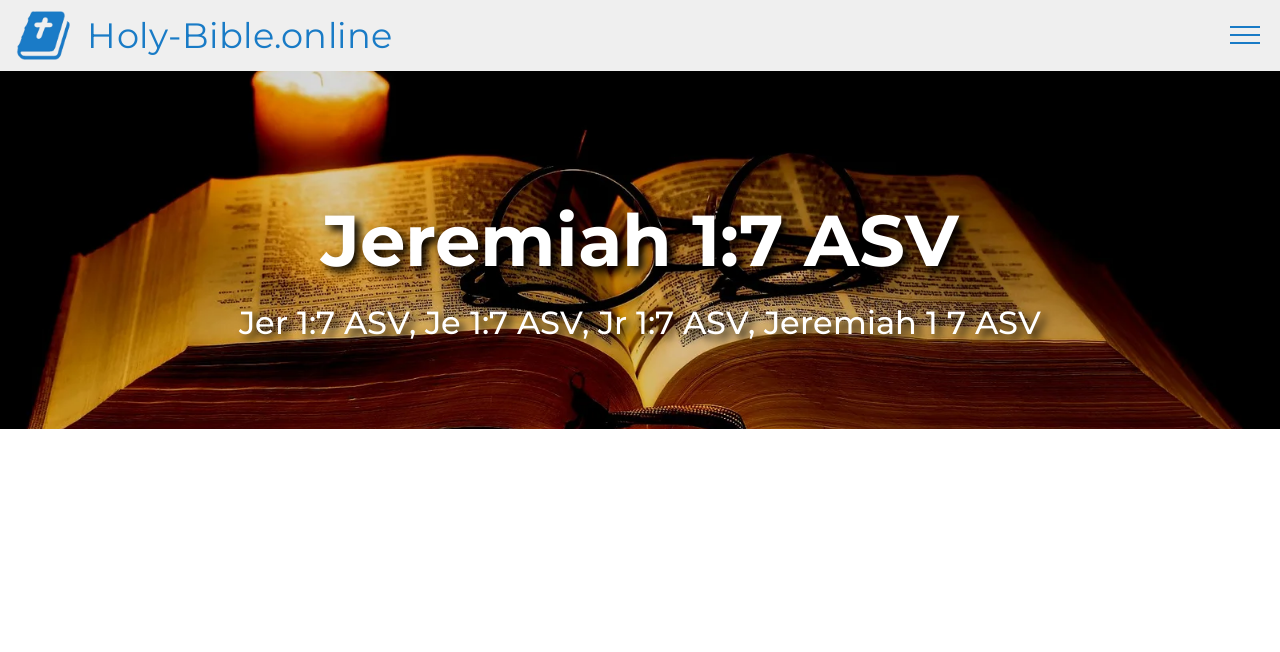Locate the bounding box coordinates of the UI element described by: "parent_node: Holy-Bible.online". Provide the coordinates as four float numbers between 0 and 1, formatted as [left, top, right, bottom].

[0.961, 0.039, 0.984, 0.073]